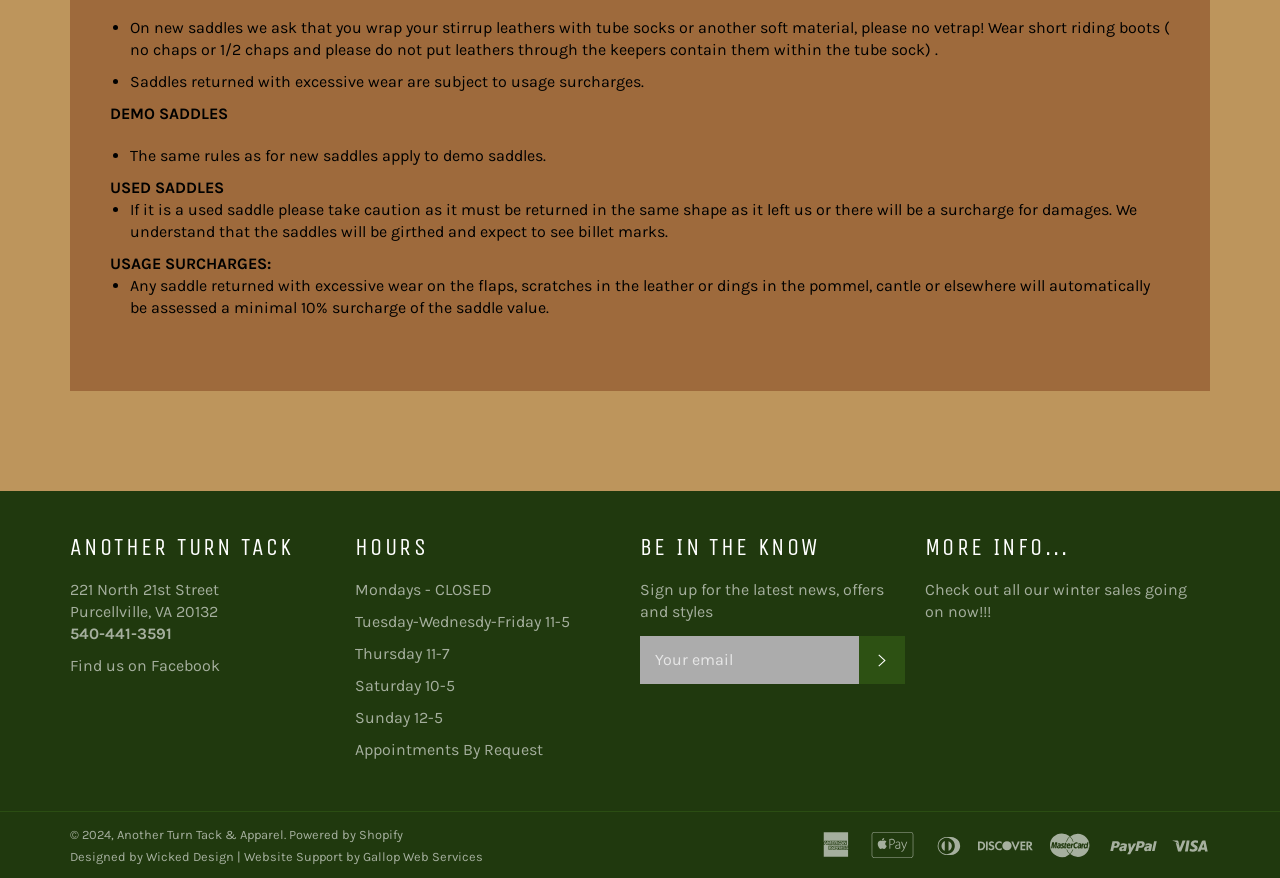Kindly determine the bounding box coordinates for the clickable area to achieve the given instruction: "Find the store location".

[0.055, 0.66, 0.171, 0.682]